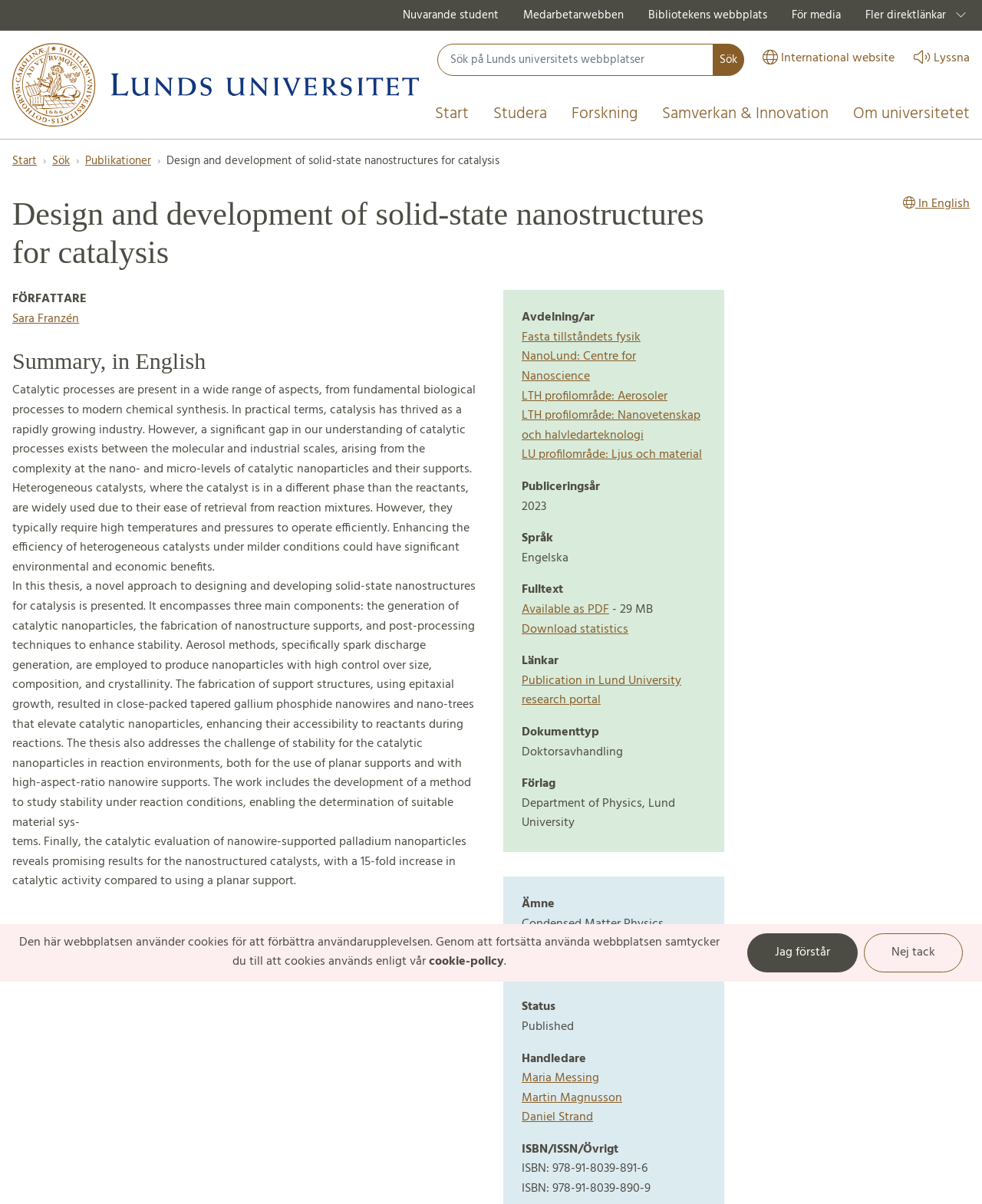What is the name of the author?
Based on the image, please offer an in-depth response to the question.

I found the author's name by looking at the section that lists the author's information, which is located below the title 'Design and development of solid-state nanostructures for catalysis'. The author's name is Sara Franzén, which is a link.